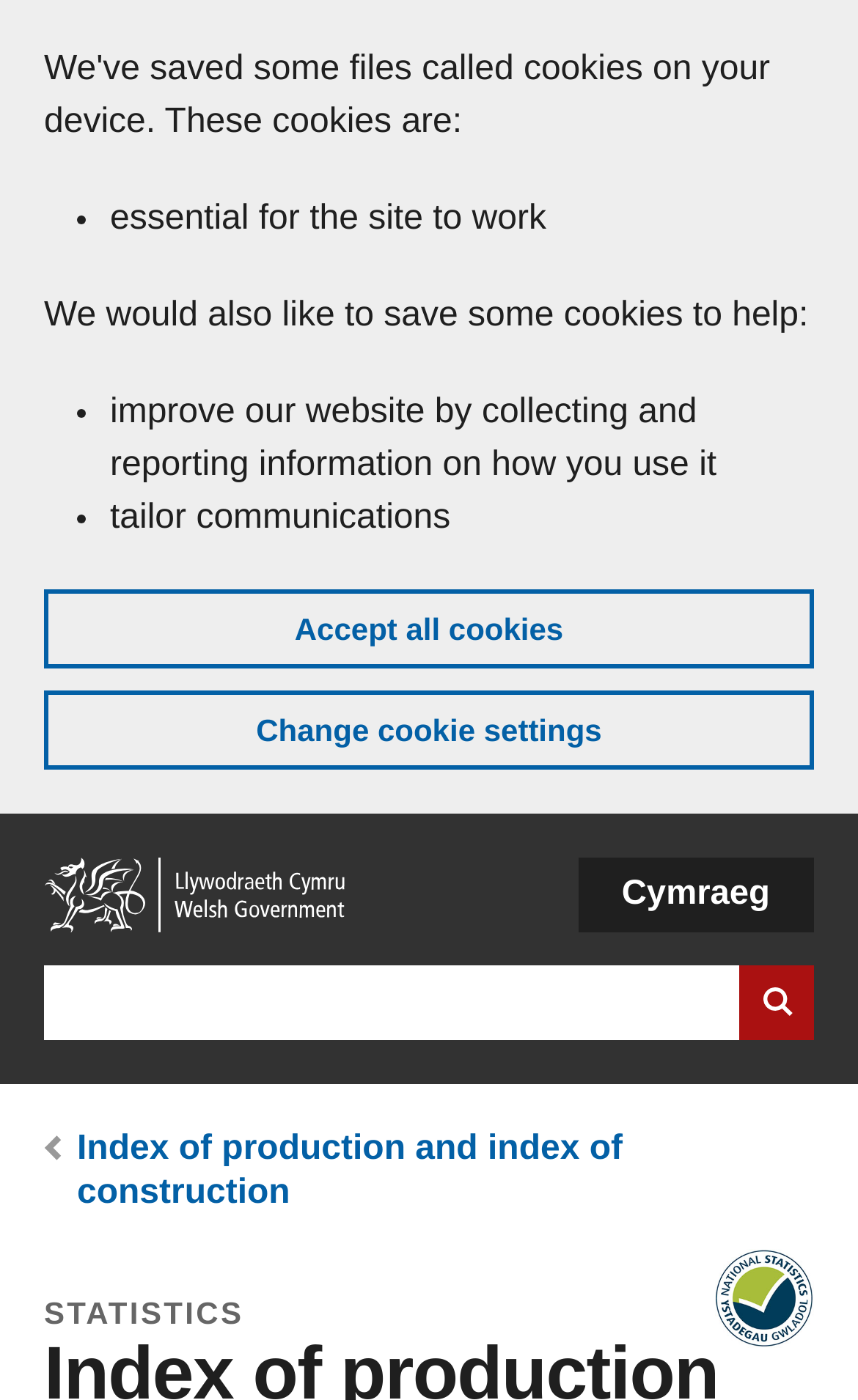Show me the bounding box coordinates of the clickable region to achieve the task as per the instruction: "Change language to Cymraeg".

[0.673, 0.613, 0.949, 0.666]